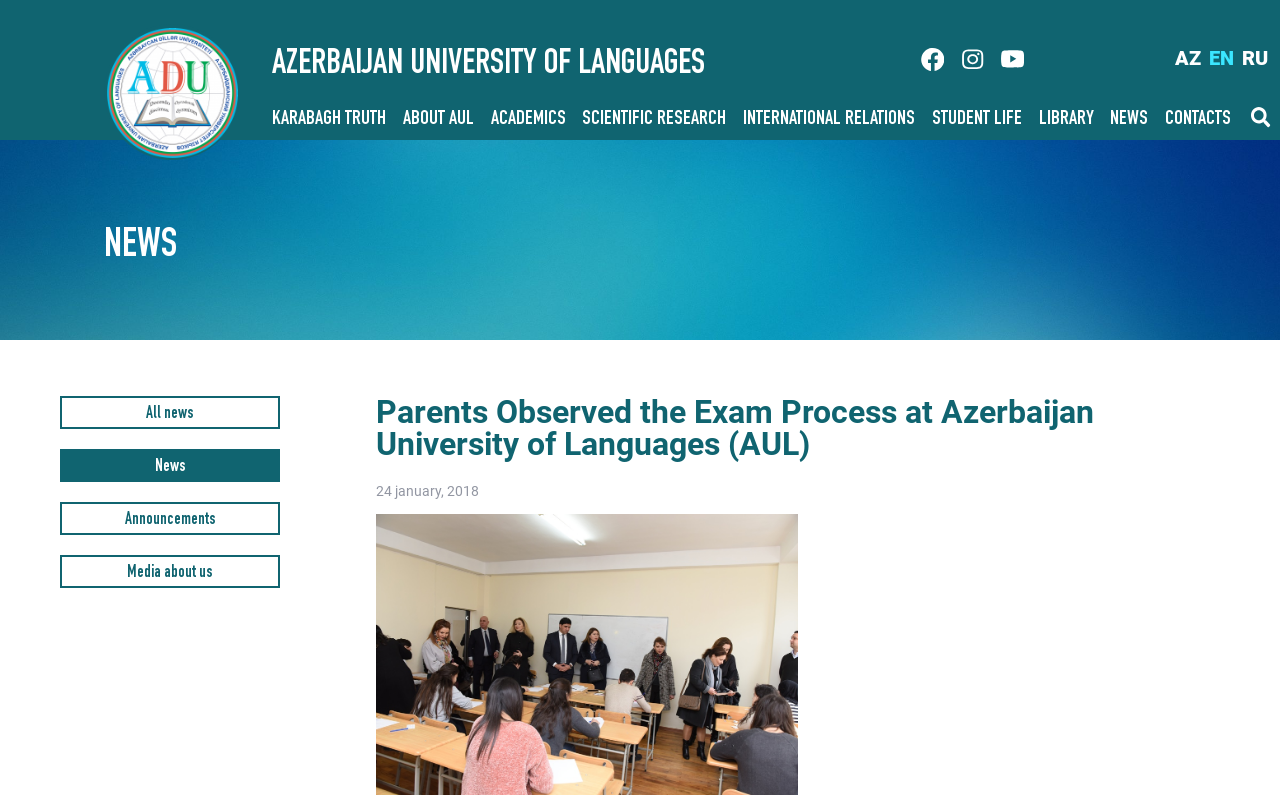Give an in-depth explanation of the webpage layout and content.

The webpage appears to be the news page of Azerbaijan University of Languages (AUL). At the top left, there is a logo of ADU, accompanied by a link to ADU. Next to the logo, the university's name "AZERBAIJAN UNIVERSITY OF LANGUAGES" is displayed prominently. 

On the top right, there are several language options, including AZ, EN, and RU, each represented by a link. Below the language options, there is a navigation menu with links to various sections of the university's website, such as "KARABAGH TRUTH", "ABOUT AUL", "ACADEMICS", "SCIENTIFIC RESEARCH", "INTERNATIONAL RELATIONS", "STUDENT LIFE", "LIBRARY", "NEWS", and "CONTACTS".

The main content of the page is divided into two sections. On the left, there is a menu with links to different news categories, including "All news", "News", "Announcements", and "Media about us". On the right, there is a news article titled "Parents Observed the Exam Process at Azerbaijan University of Languages (AUL)", which is dated "24 january, 2018".